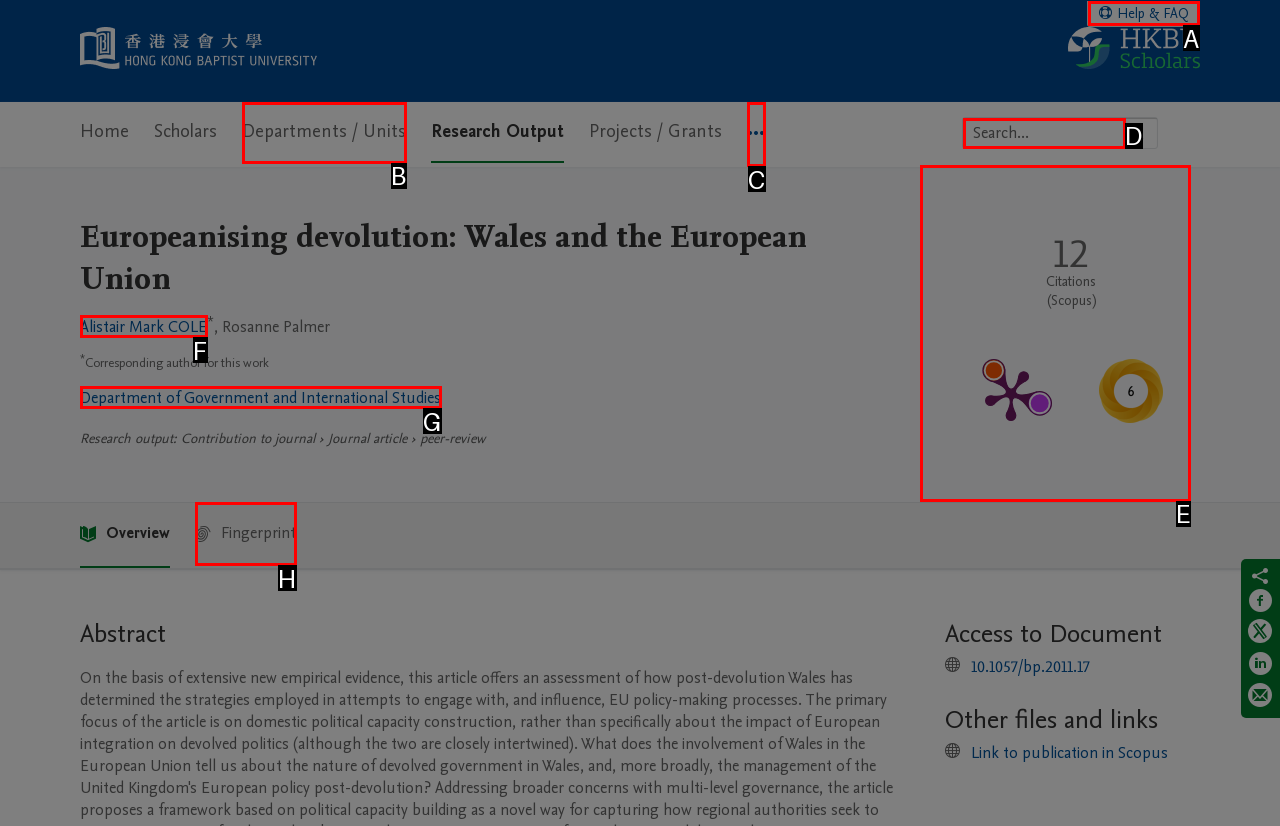Determine which option you need to click to execute the following task: View publication metrics. Provide your answer as a single letter.

E